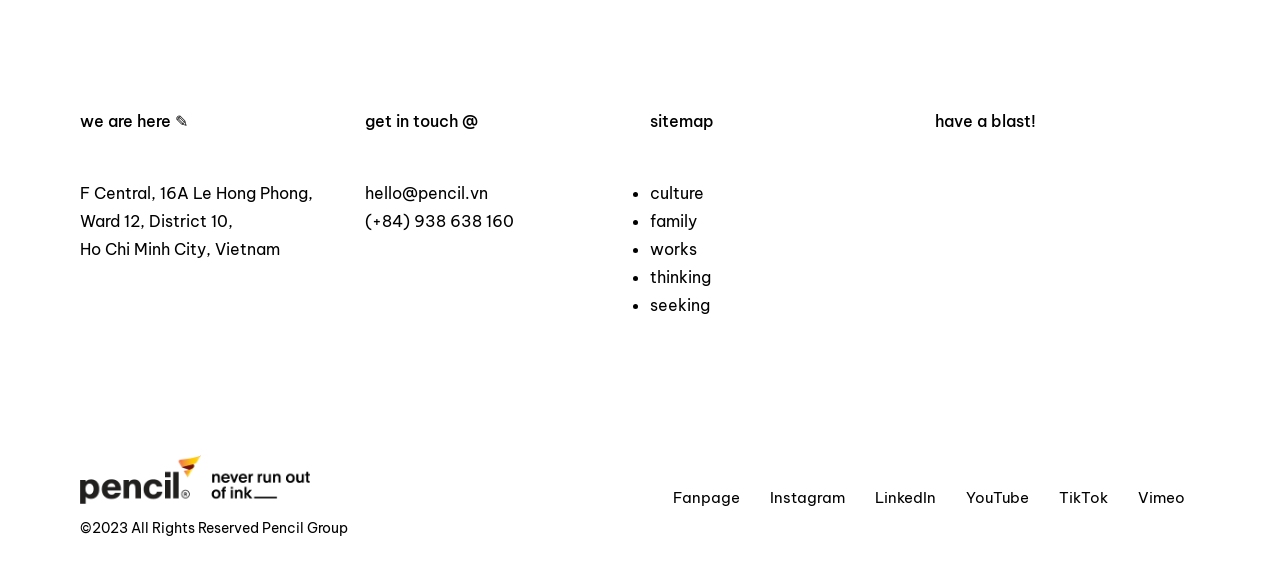Provide the bounding box coordinates, formatted as (top-left x, top-left y, bottom-right x, bottom-right y), with all values being floating point numbers between 0 and 1. Identify the bounding box of the UI element that matches the description: (+84) 938 638 160

[0.285, 0.37, 0.402, 0.405]